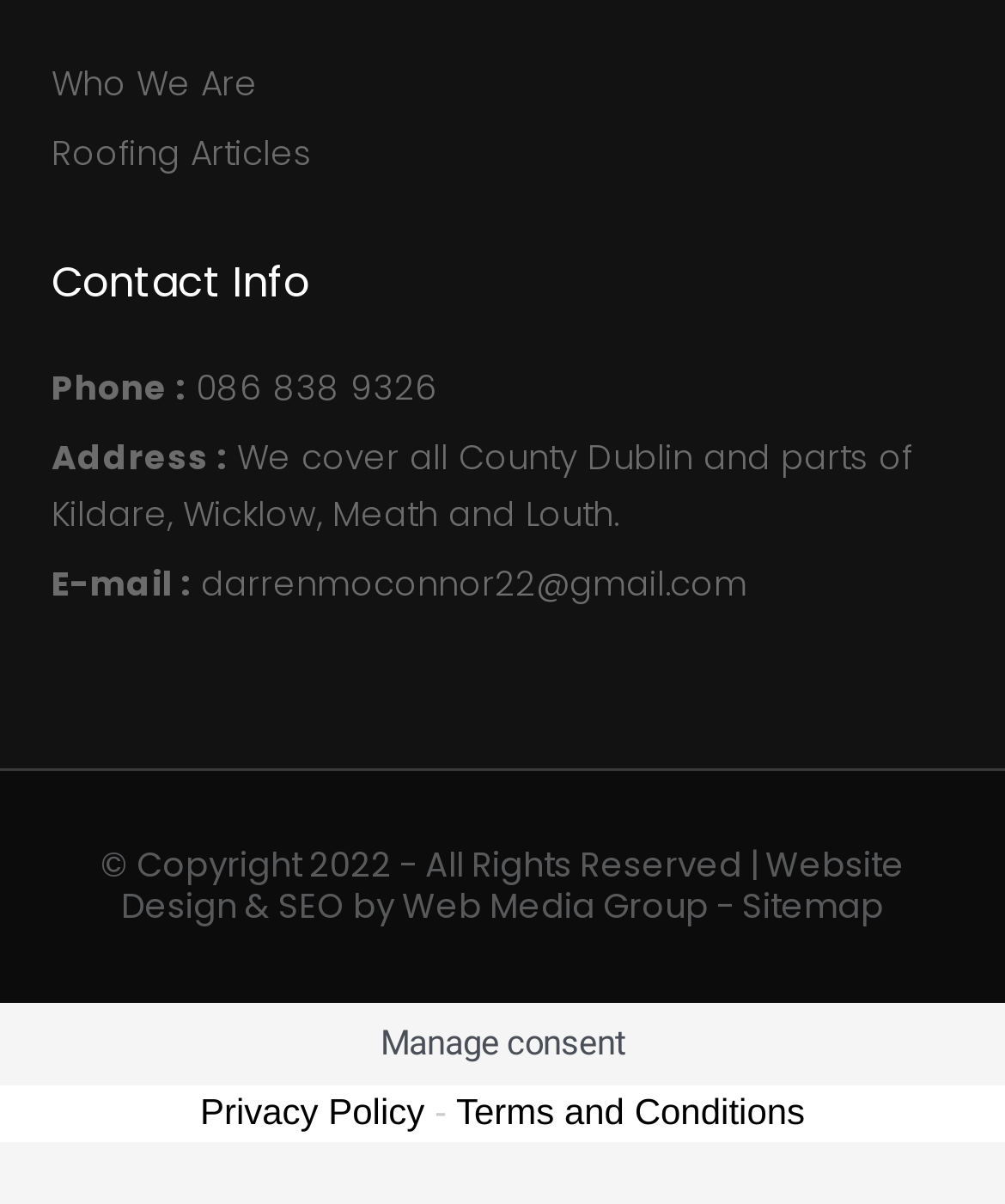Ascertain the bounding box coordinates for the UI element detailed here: "Terms and Conditions". The coordinates should be provided as [left, top, right, bottom] with each value being a float between 0 and 1.

[0.454, 0.905, 0.801, 0.94]